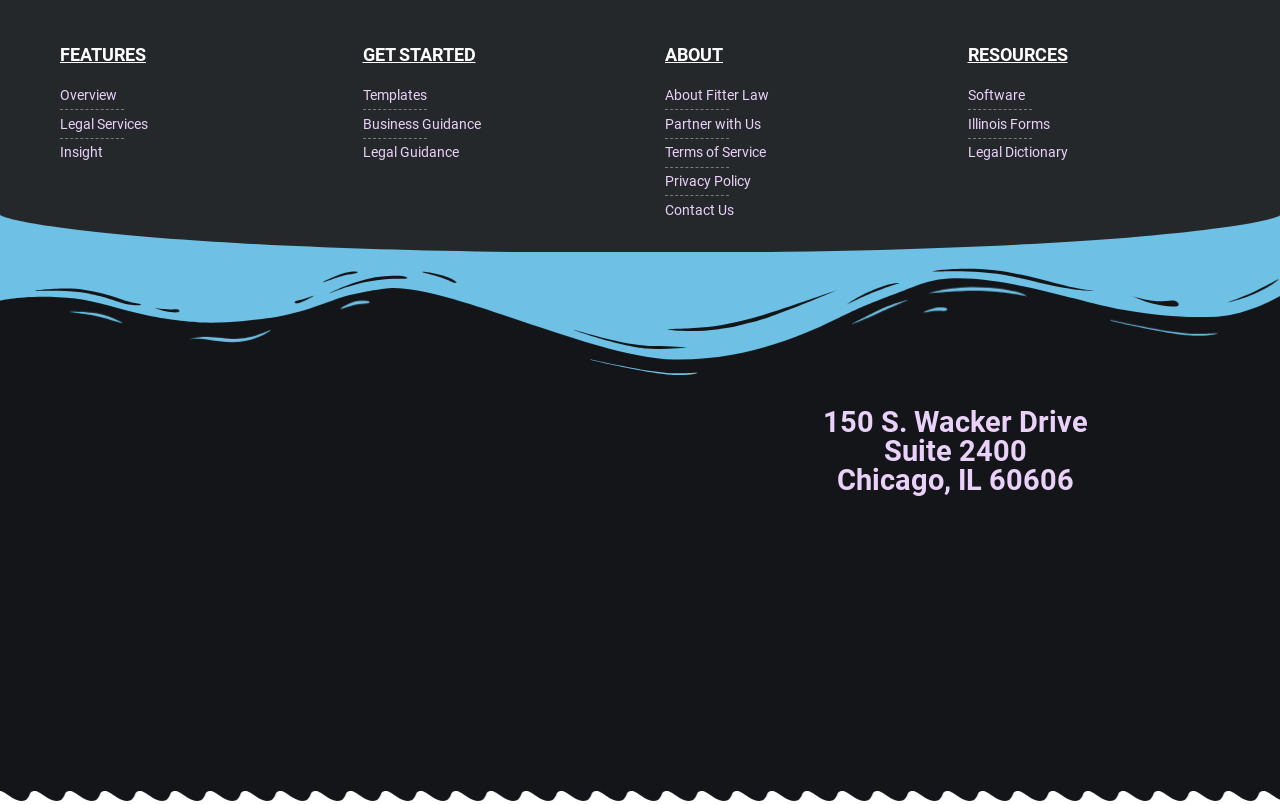Find the bounding box coordinates of the element to click in order to complete the given instruction: "Click on the 'Overview' link."

[0.047, 0.104, 0.283, 0.134]